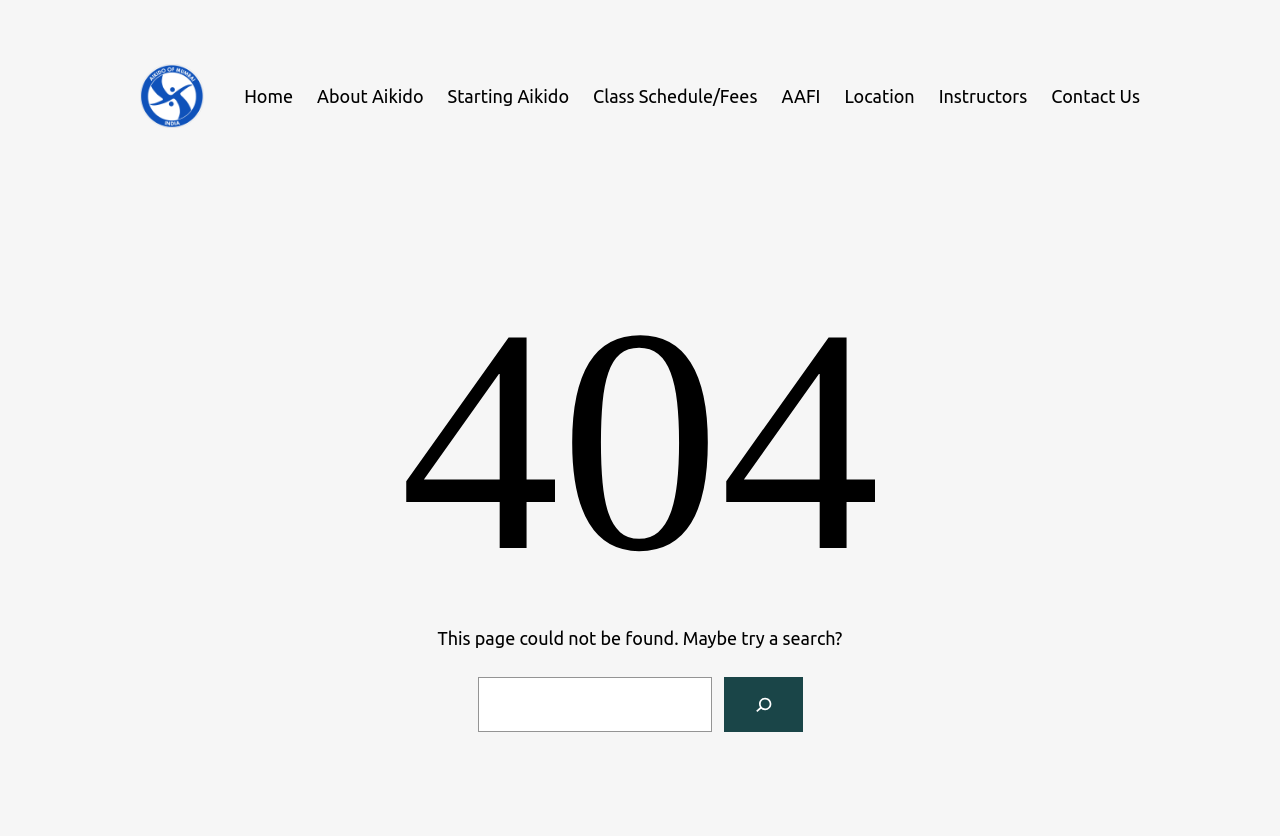Using floating point numbers between 0 and 1, provide the bounding box coordinates in the format (top-left x, top-left y, bottom-right x, bottom-right y). Locate the UI element described here: Starting Aikido

[0.35, 0.098, 0.445, 0.132]